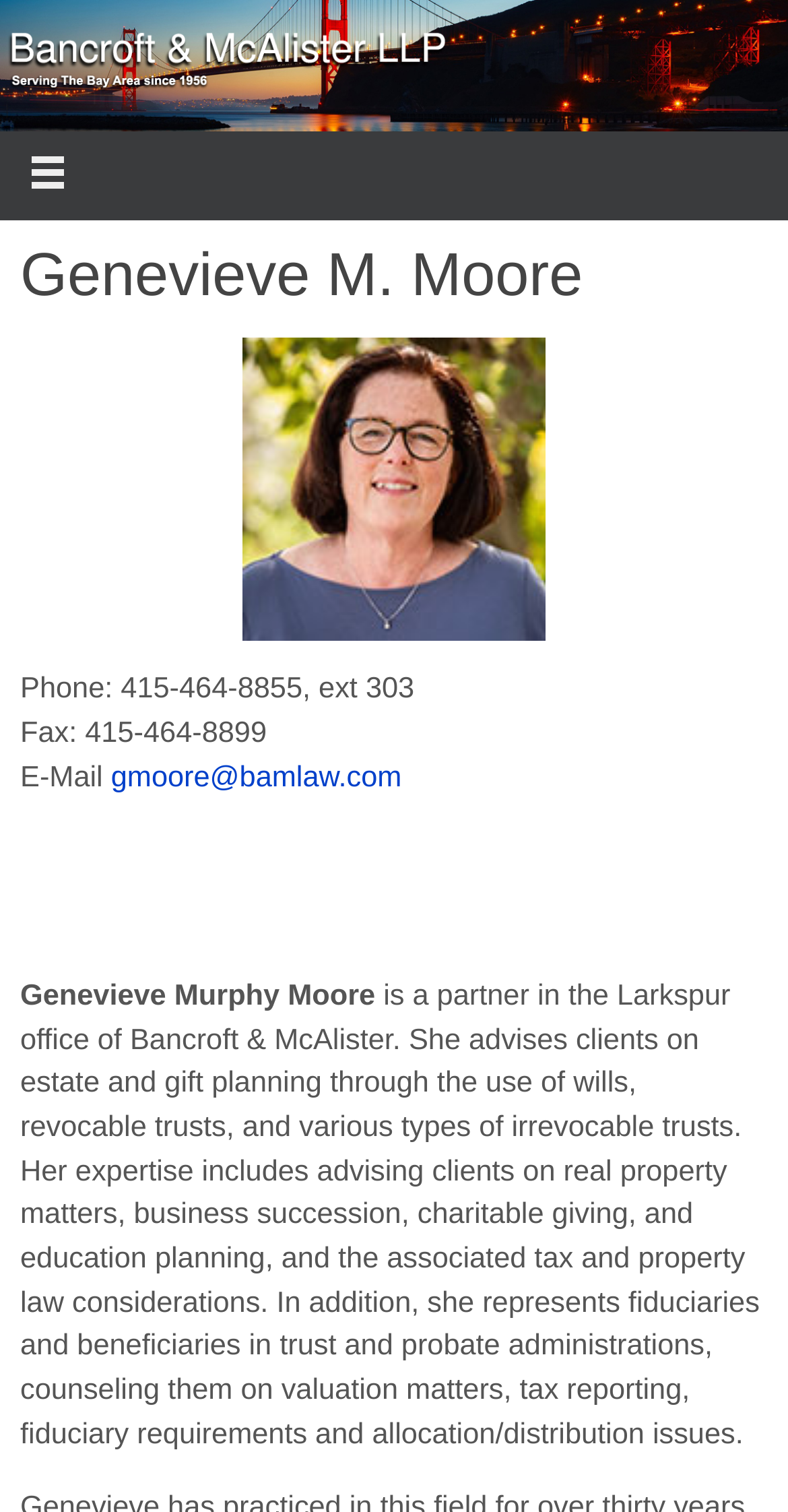What is Genevieve M. Moore's phone number?
Please give a detailed answer to the question using the information shown in the image.

The phone number is listed under her contact information, along with her fax number and email address.